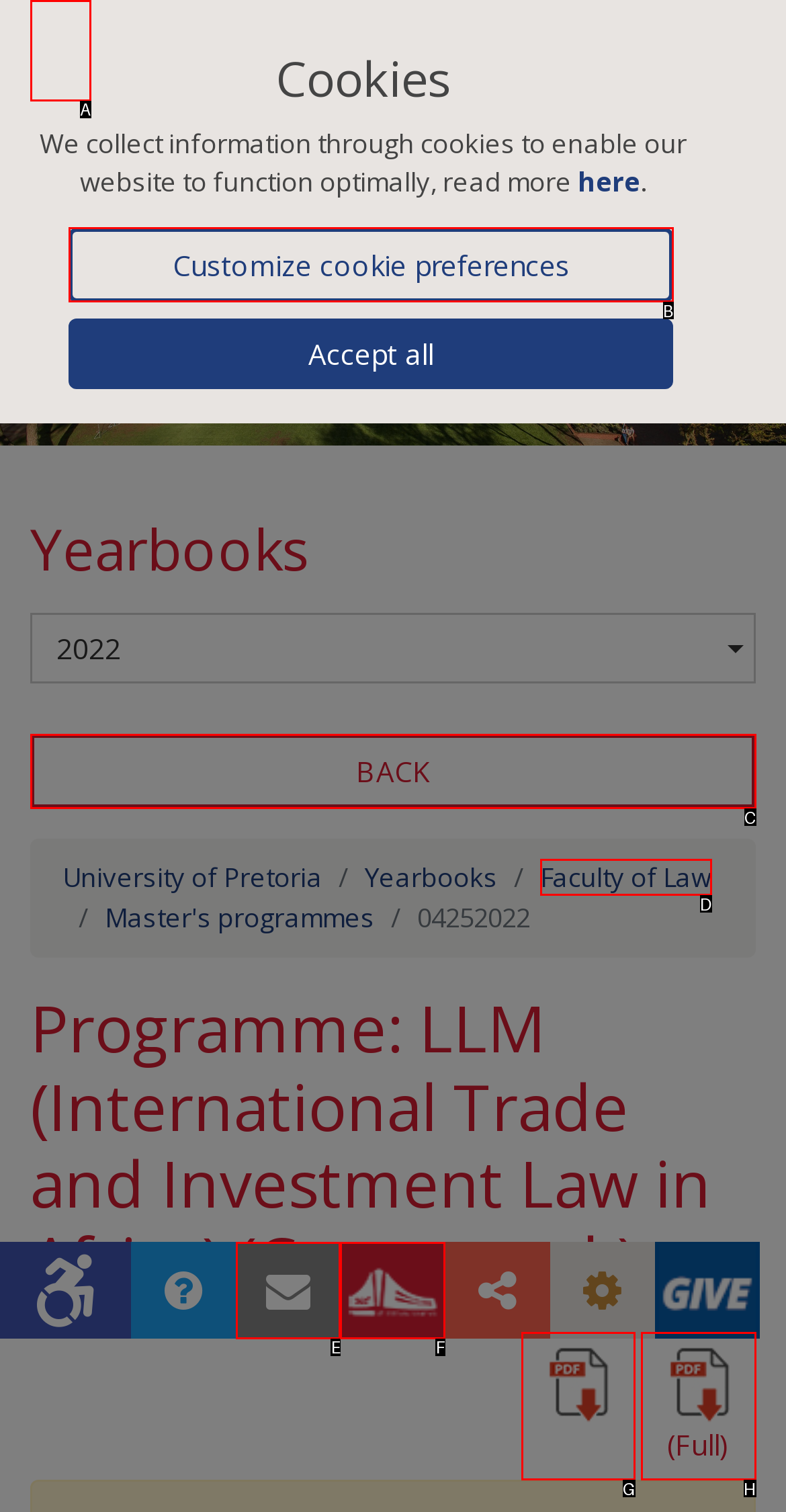Point out which HTML element you should click to fulfill the task: View PDF.
Provide the option's letter from the given choices.

G